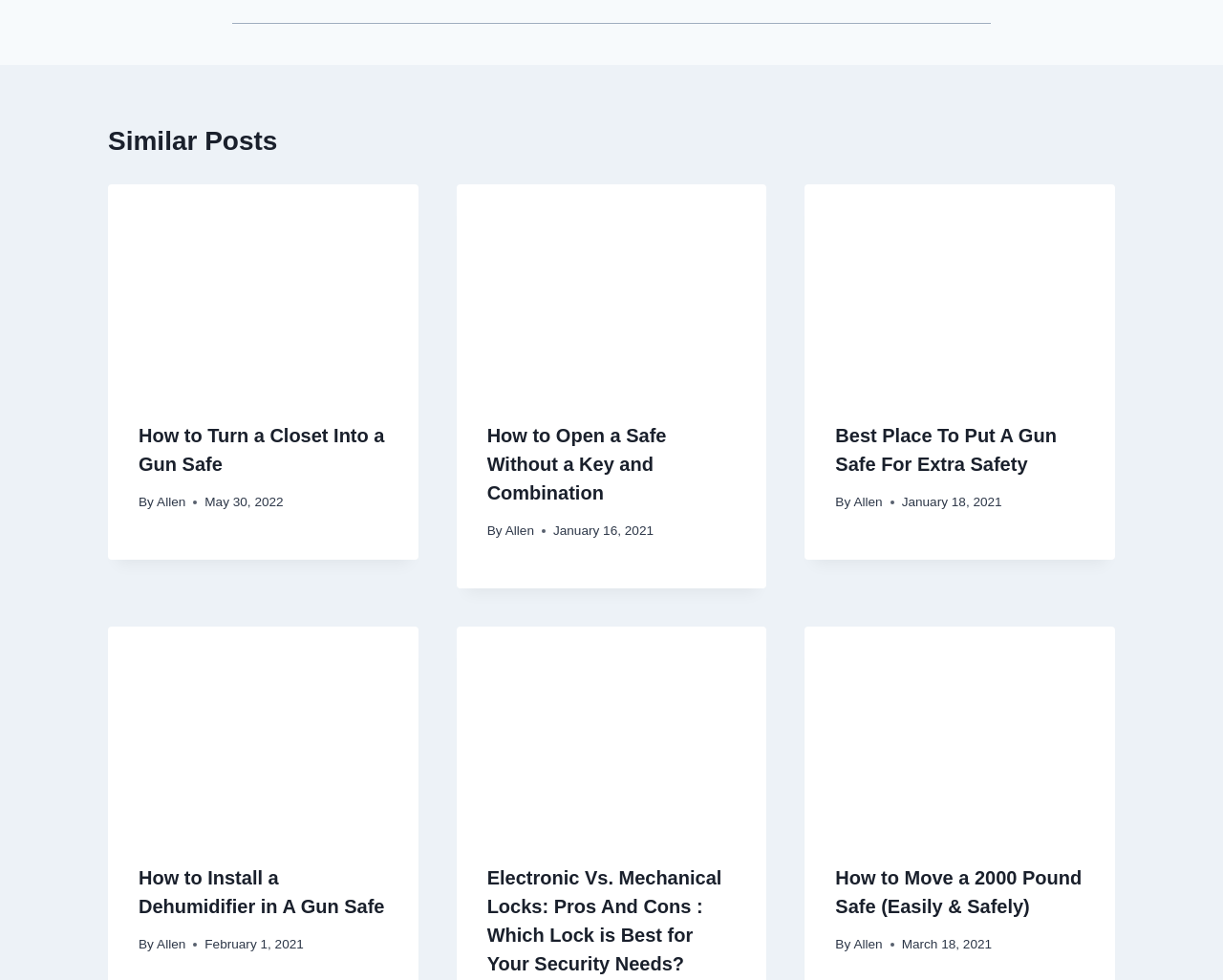What is the date of the third article?
Respond with a short answer, either a single word or a phrase, based on the image.

January 18, 2021